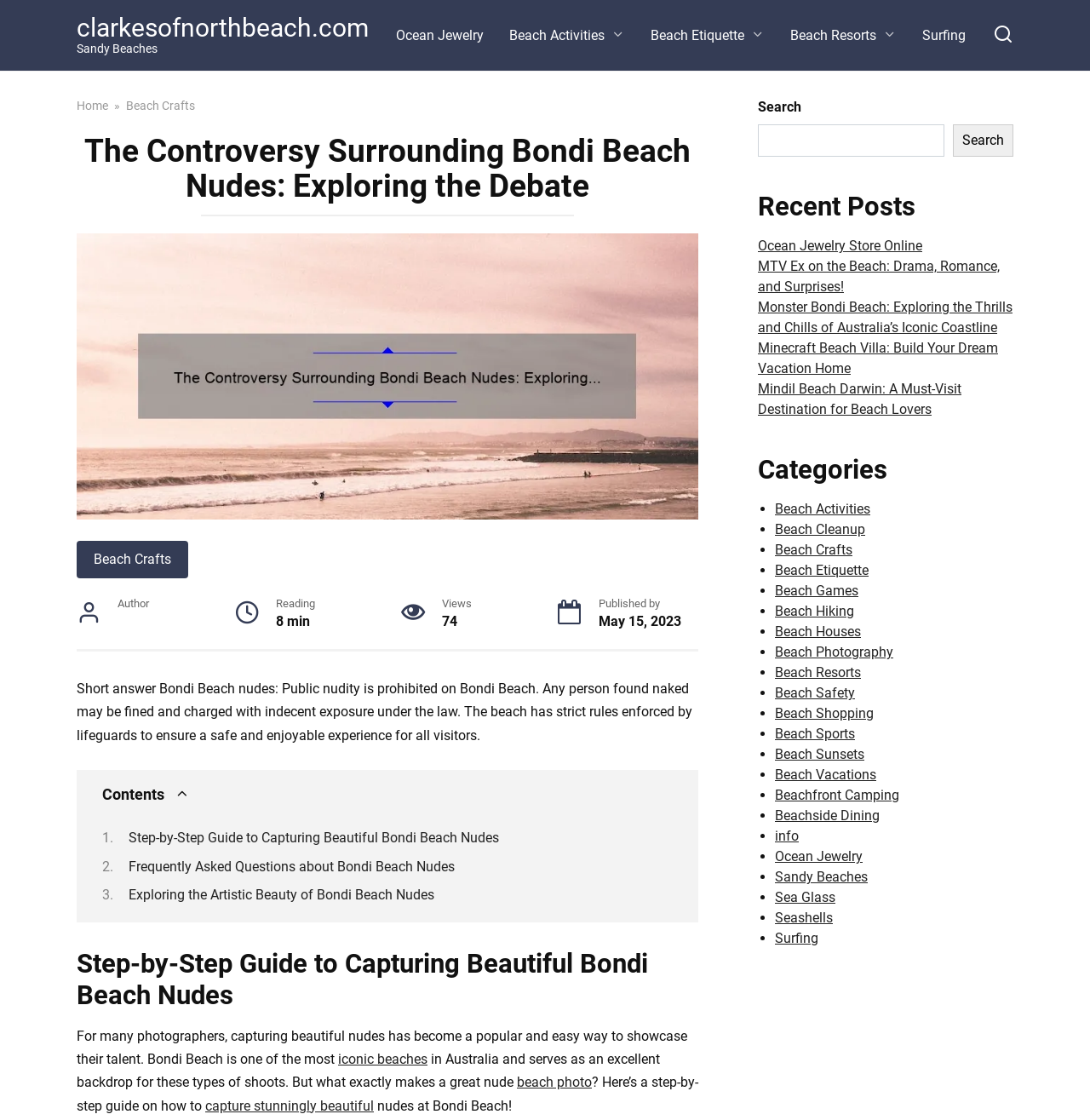Determine the bounding box coordinates for the area that needs to be clicked to fulfill this task: "Check the recent posts". The coordinates must be given as four float numbers between 0 and 1, i.e., [left, top, right, bottom].

[0.695, 0.17, 0.93, 0.199]